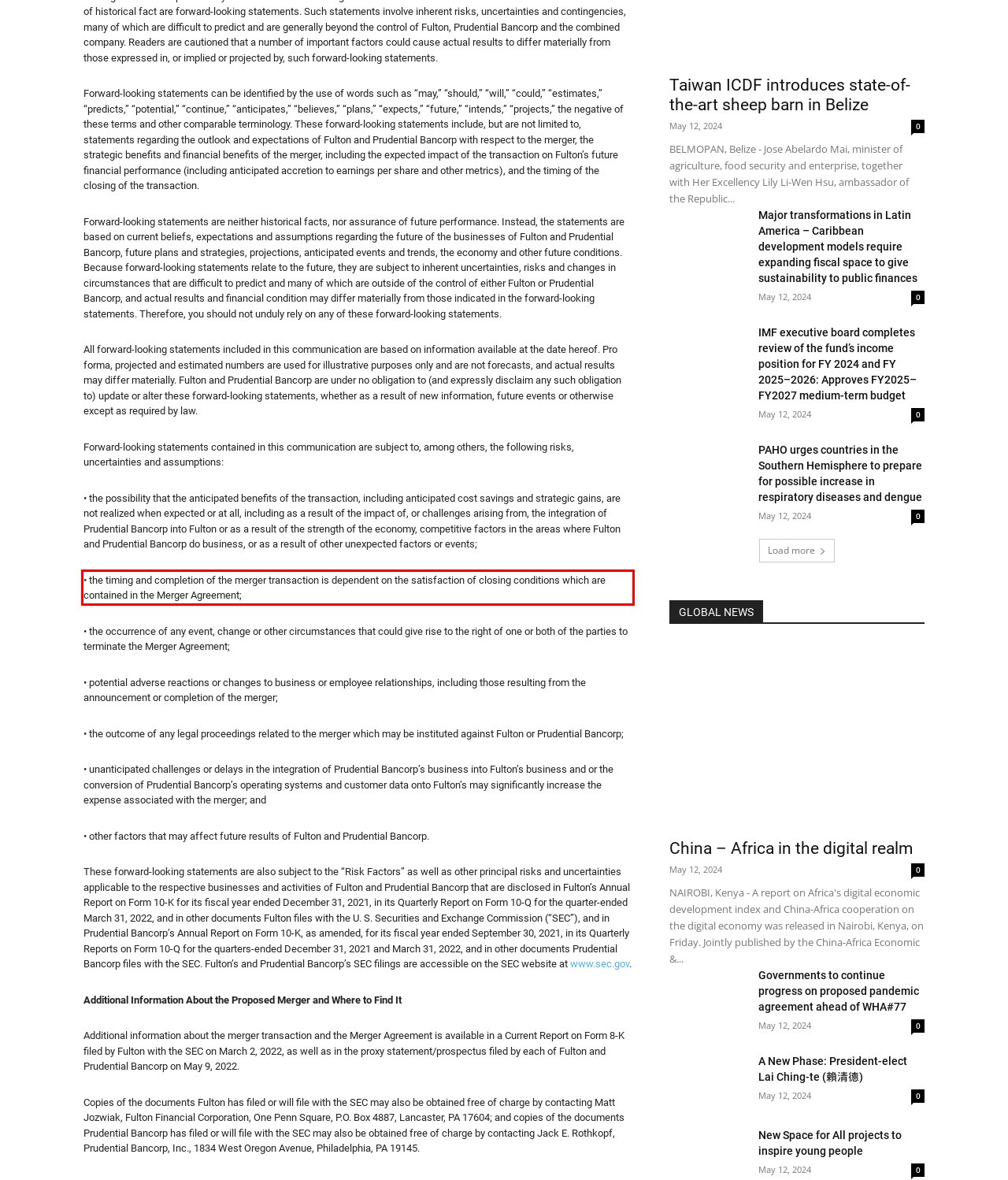Please perform OCR on the UI element surrounded by the red bounding box in the given webpage screenshot and extract its text content.

• the timing and completion of the merger transaction is dependent on the satisfaction of closing conditions which are contained in the Merger Agreement;